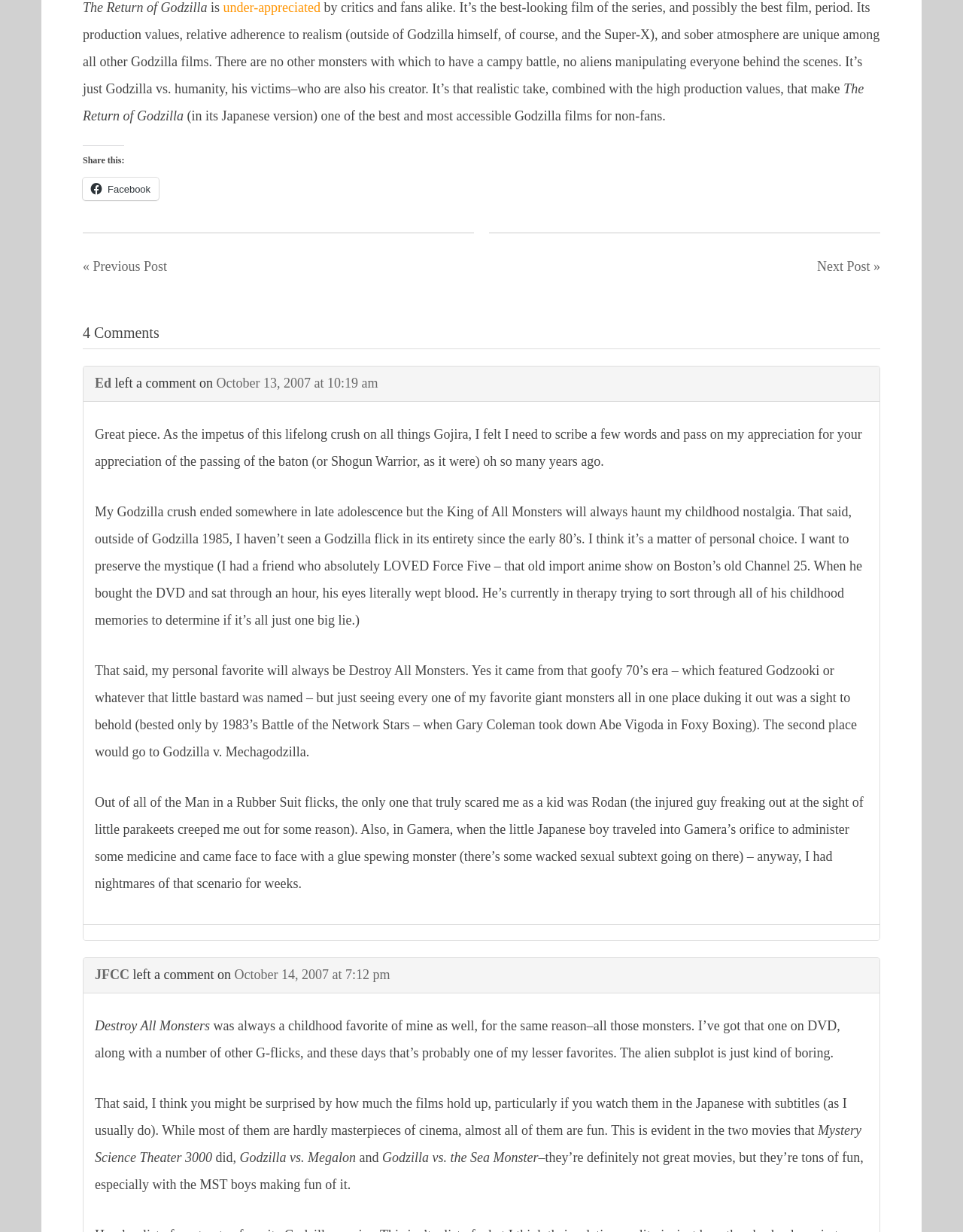Respond concisely with one word or phrase to the following query:
How many comments are there on this post?

4